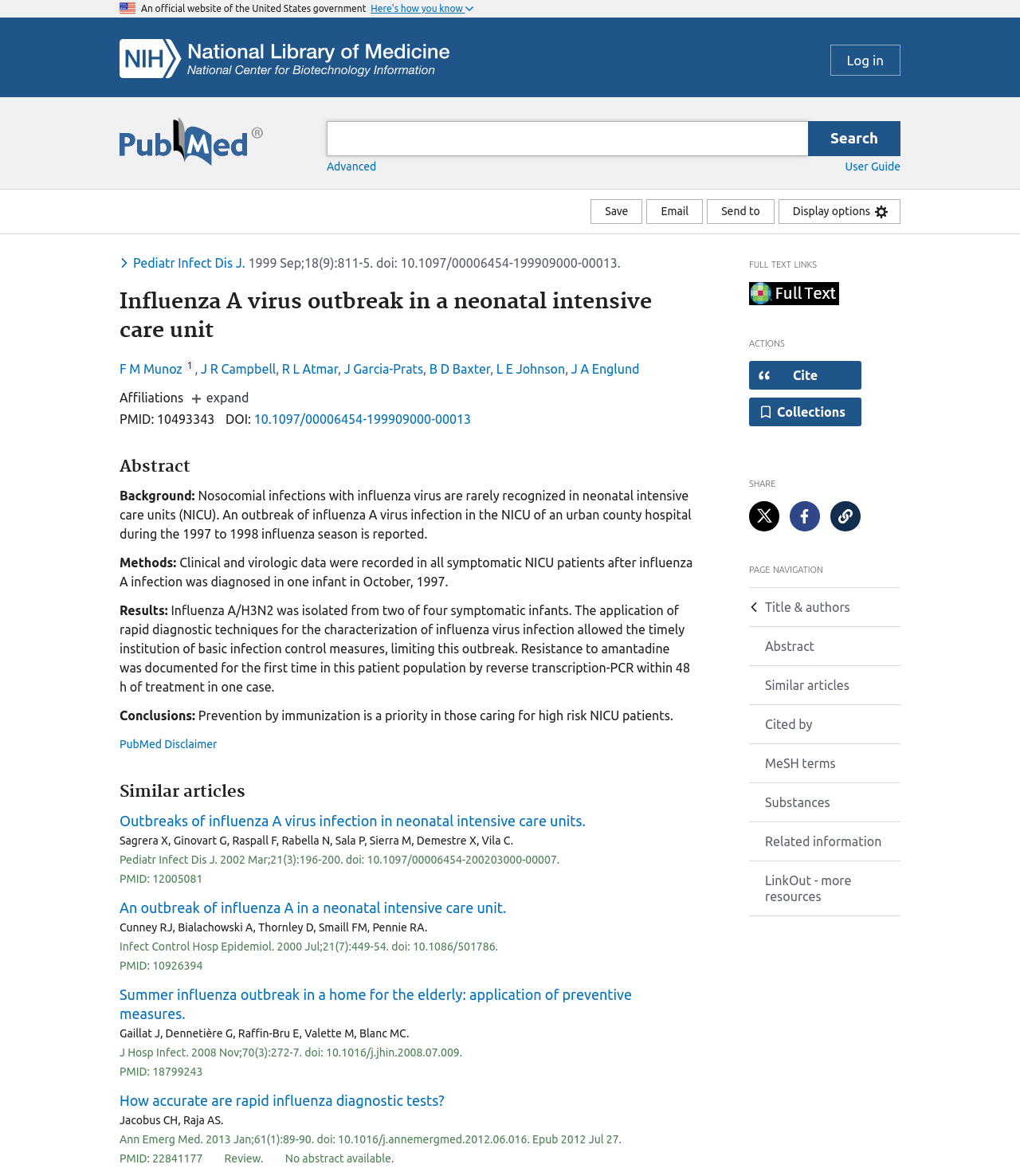Answer the following in one word or a short phrase: 
What is the logo of the website?

NCBI Logo